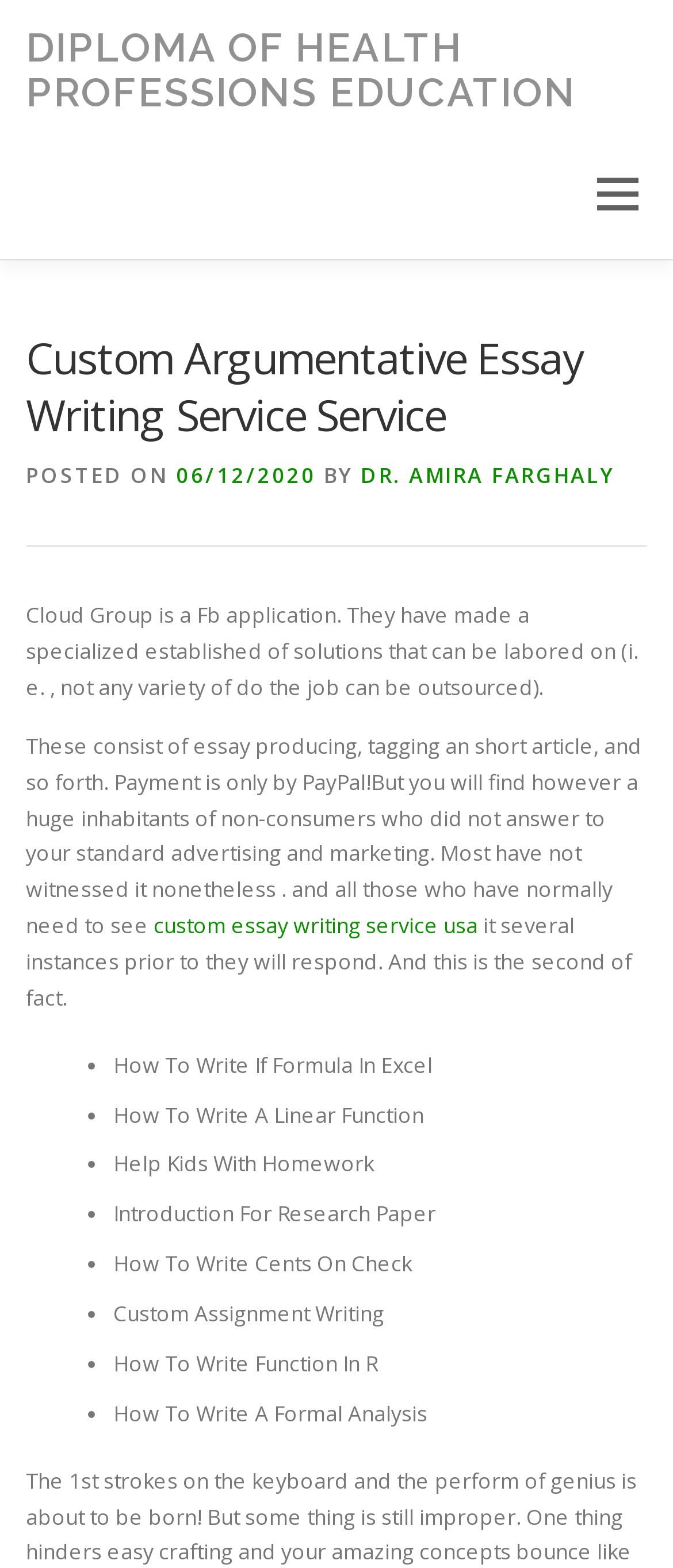What is the payment method for Cloud Group services?
Provide a short answer using one word or a brief phrase based on the image.

PayPal